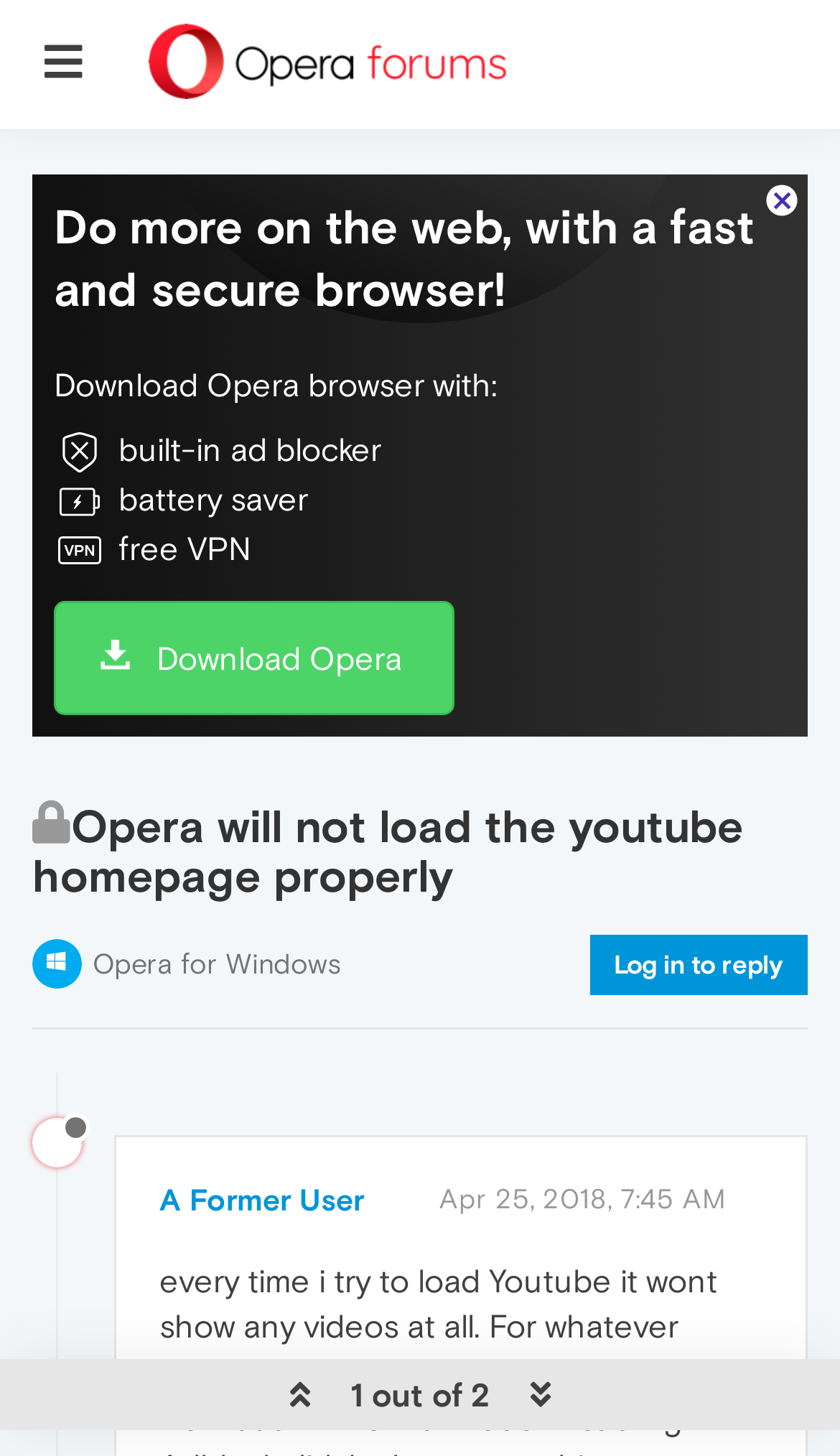Provide a single word or phrase to answer the given question: 
What is the date of the post?

Apr 25, 2018